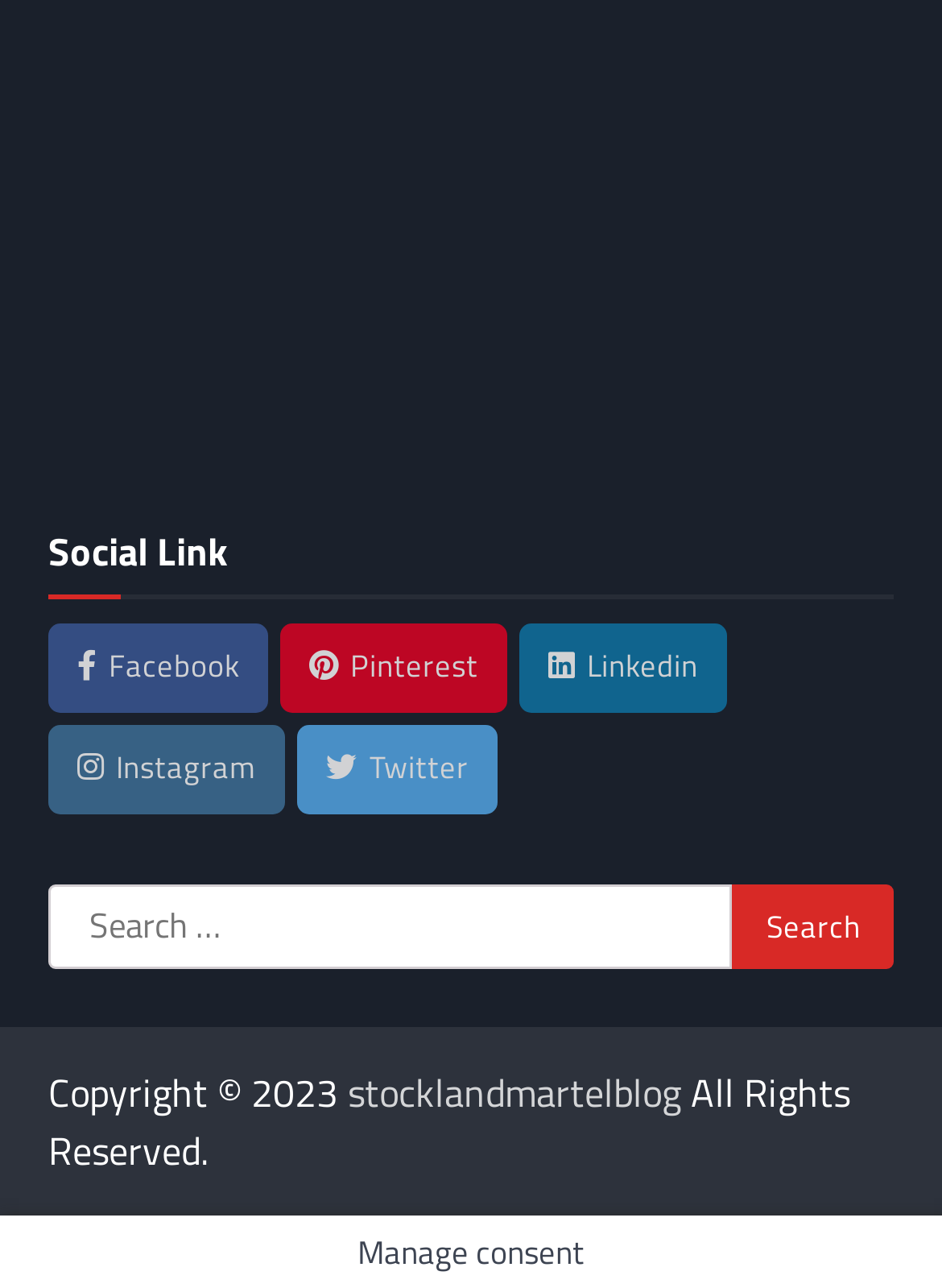Could you specify the bounding box coordinates for the clickable section to complete the following instruction: "Check protection status"?

[0.051, 0.265, 0.821, 0.31]